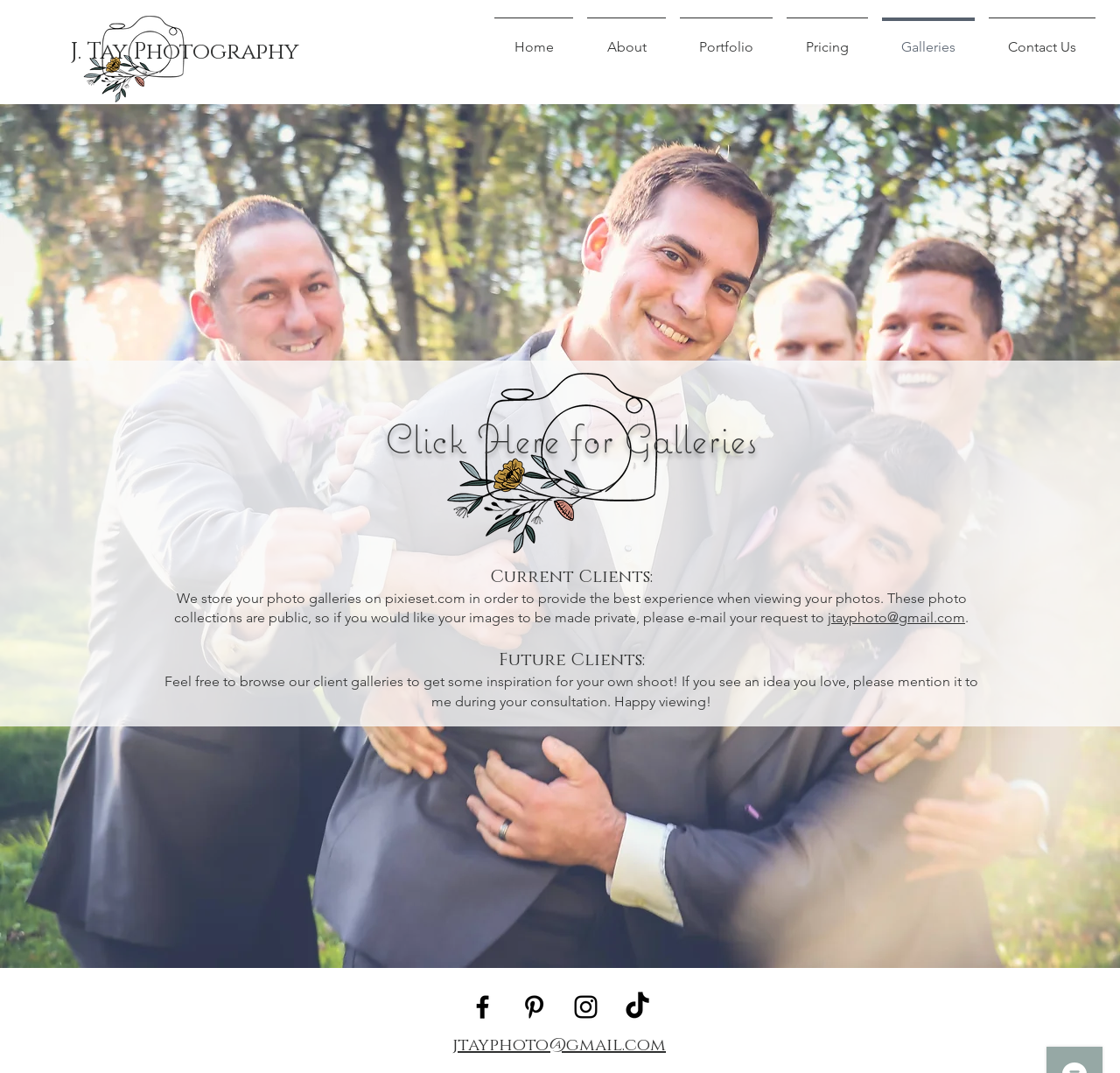Please identify the bounding box coordinates of the element that needs to be clicked to perform the following instruction: "Contact Us".

[0.877, 0.016, 0.984, 0.057]